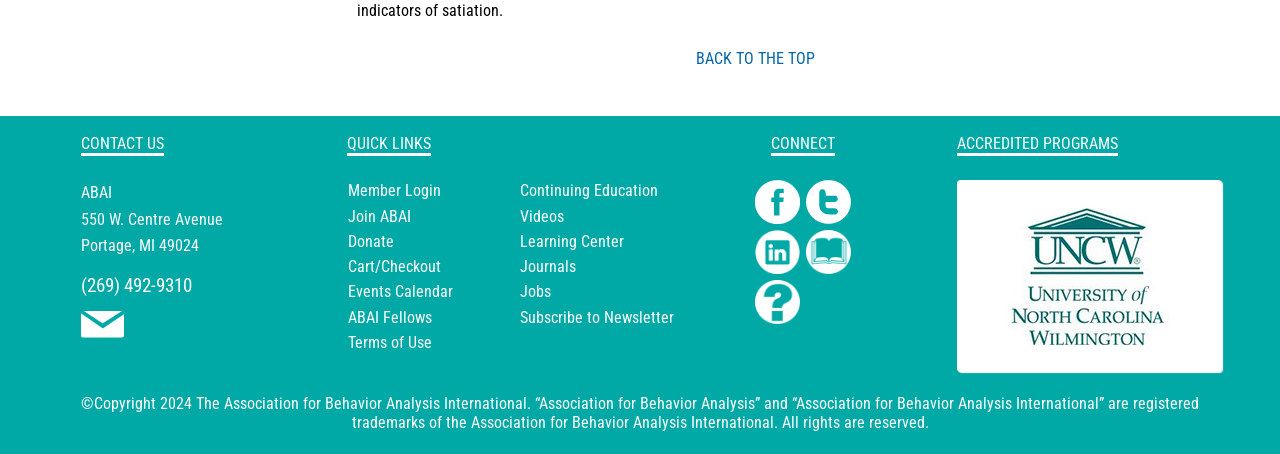Identify the bounding box coordinates for the element you need to click to achieve the following task: "Click the 'BACK TO THE TOP' link". The coordinates must be four float values ranging from 0 to 1, formatted as [left, top, right, bottom].

[0.543, 0.109, 0.636, 0.151]